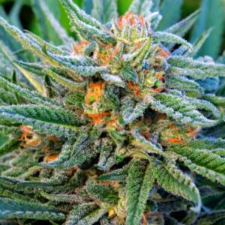Describe all the elements visible in the image meticulously.

The image features a close-up view of a healthy cannabis plant, showcasing dense clusters of vibrant buds surrounded by lush, green leaves. The buds are adorned with a frosty coating of trichomes, which contribute to their glistening appearance, while hints of orange pistils peek out, indicating maturity. This particular strain is known as "Blue Dream Auto Feminised Seeds by Nirvana," an autoflowering variety prized for its balanced effects and sweet, berry-like flavor. The background is rich with foliage, emphasizing the plant's thriving environment. Perfect for cultivation enthusiasts and those exploring cannabis genetics, this image captures the essence of high-quality, feminized seeds meant for optimal growth and yield.